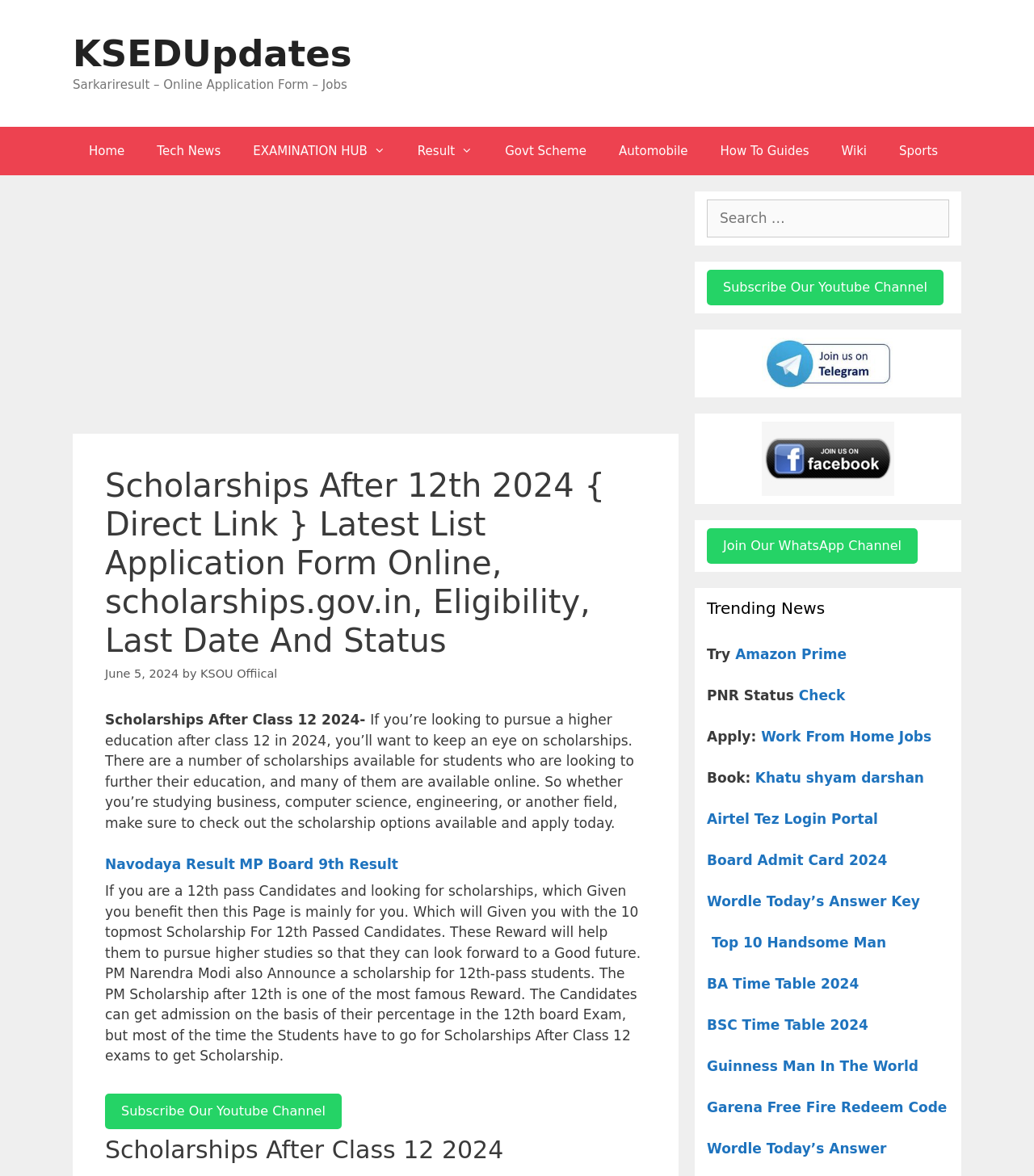Can you find the bounding box coordinates of the area I should click to execute the following instruction: "Subscribe to the YouTube channel"?

[0.102, 0.93, 0.33, 0.96]